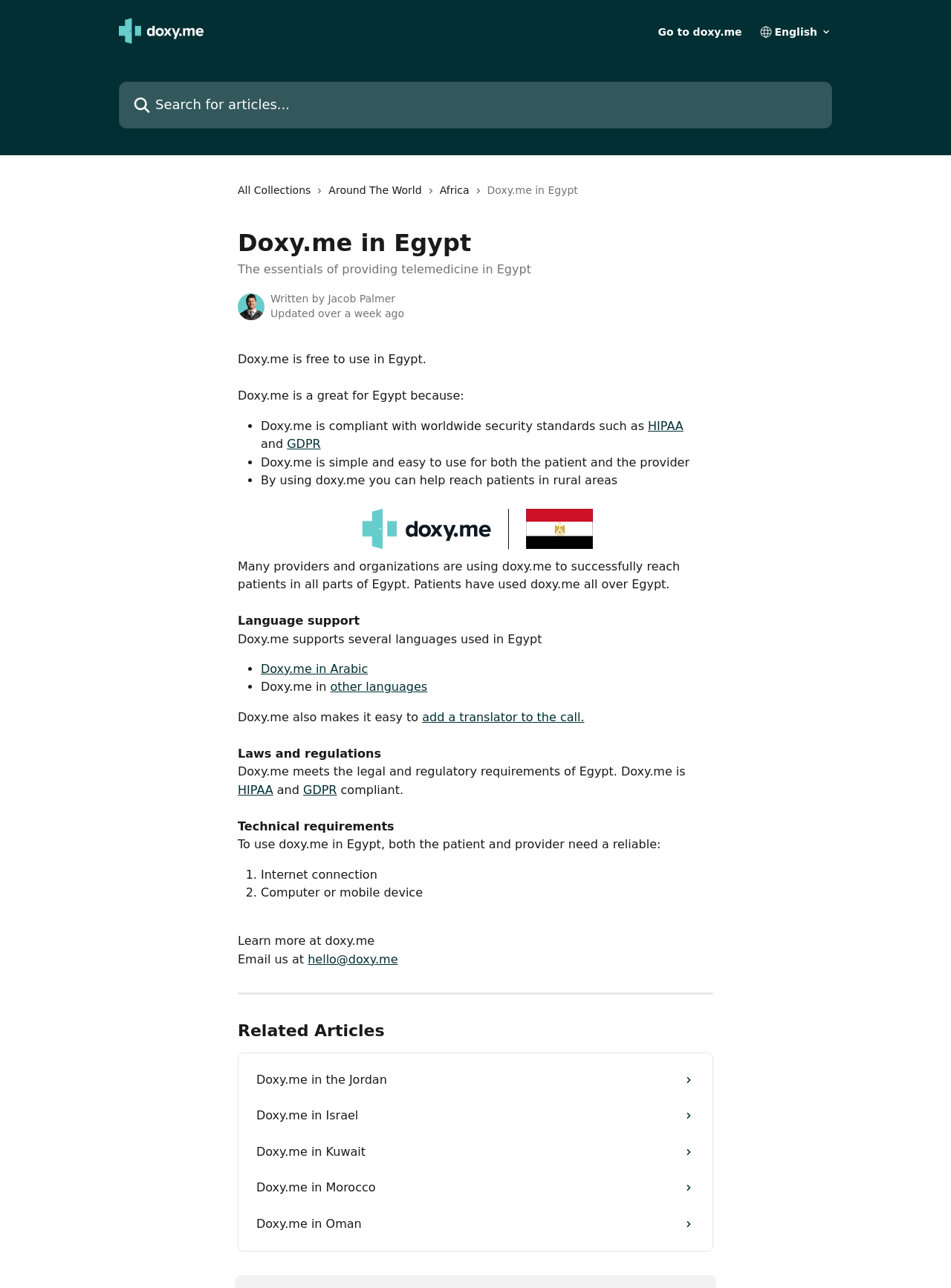Please determine the bounding box coordinates of the element's region to click in order to carry out the following instruction: "Click the Legal Challenges and Solutions in Motorcycle and Auto Accident Claims link". The coordinates should be four float numbers between 0 and 1, i.e., [left, top, right, bottom].

None